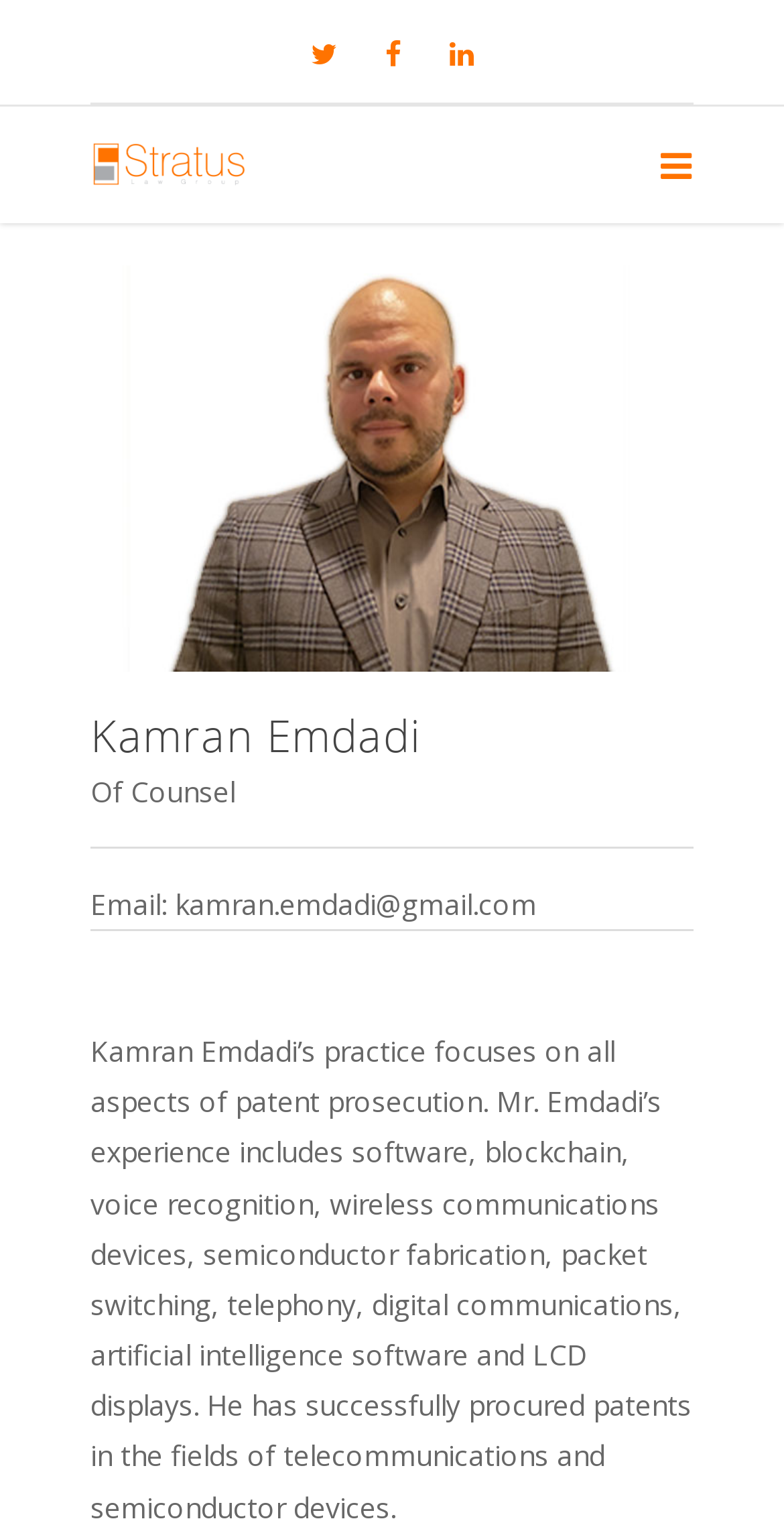Identify the bounding box for the described UI element: "alt="Stratus Law Group"".

[0.115, 0.089, 0.769, 0.12]